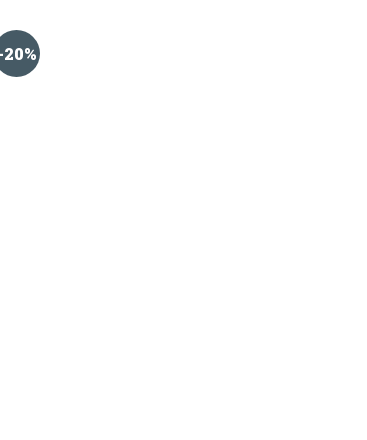What is the purpose of the discount tag? Based on the screenshot, please respond with a single word or phrase.

To attract customers